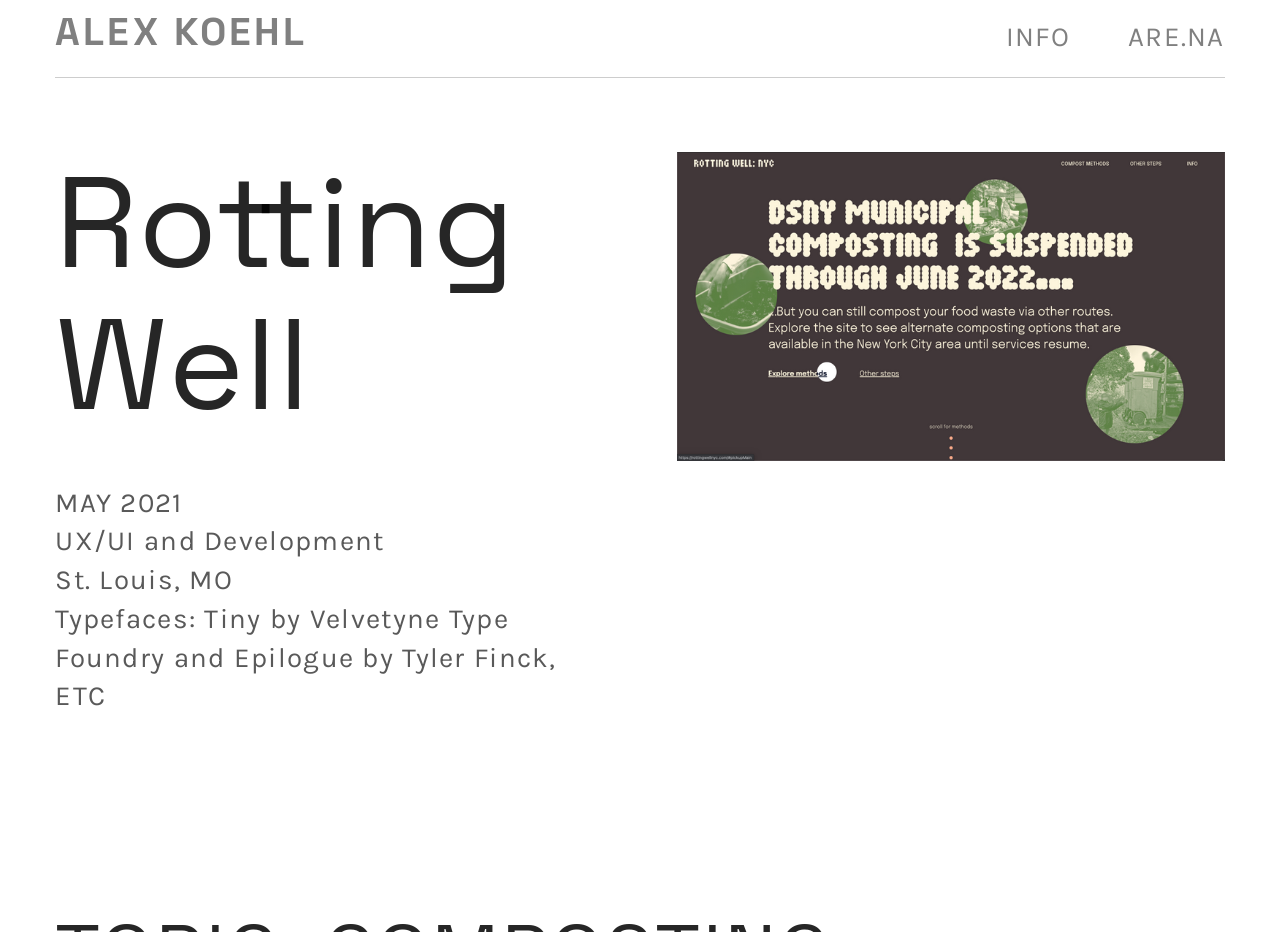Show the bounding box coordinates for the HTML element described as: "ALEX KOEHL".

[0.043, 0.008, 0.24, 0.062]